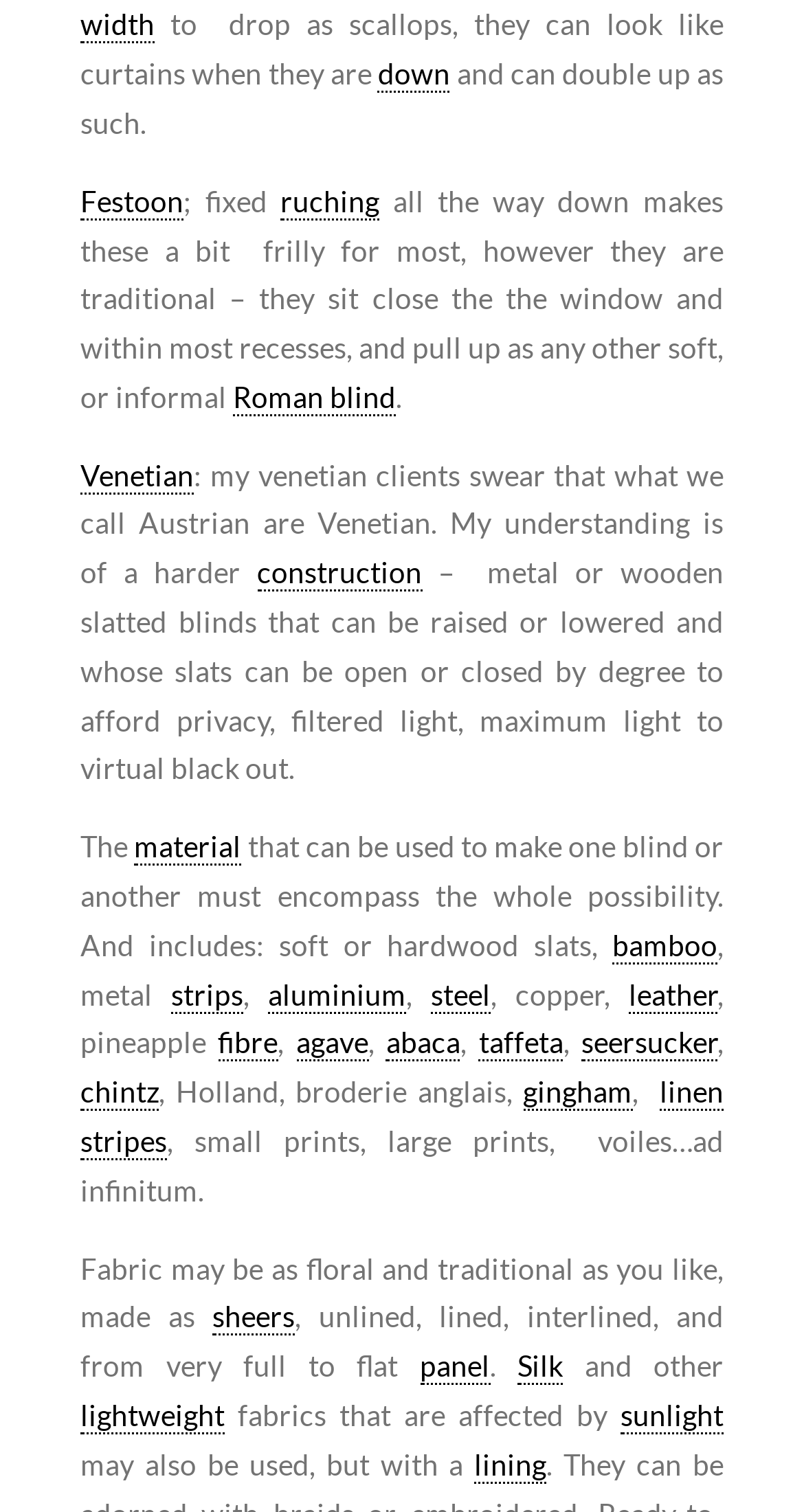Please reply to the following question with a single word or a short phrase:
What is the style of fabric mentioned in the text?

Floral, traditional